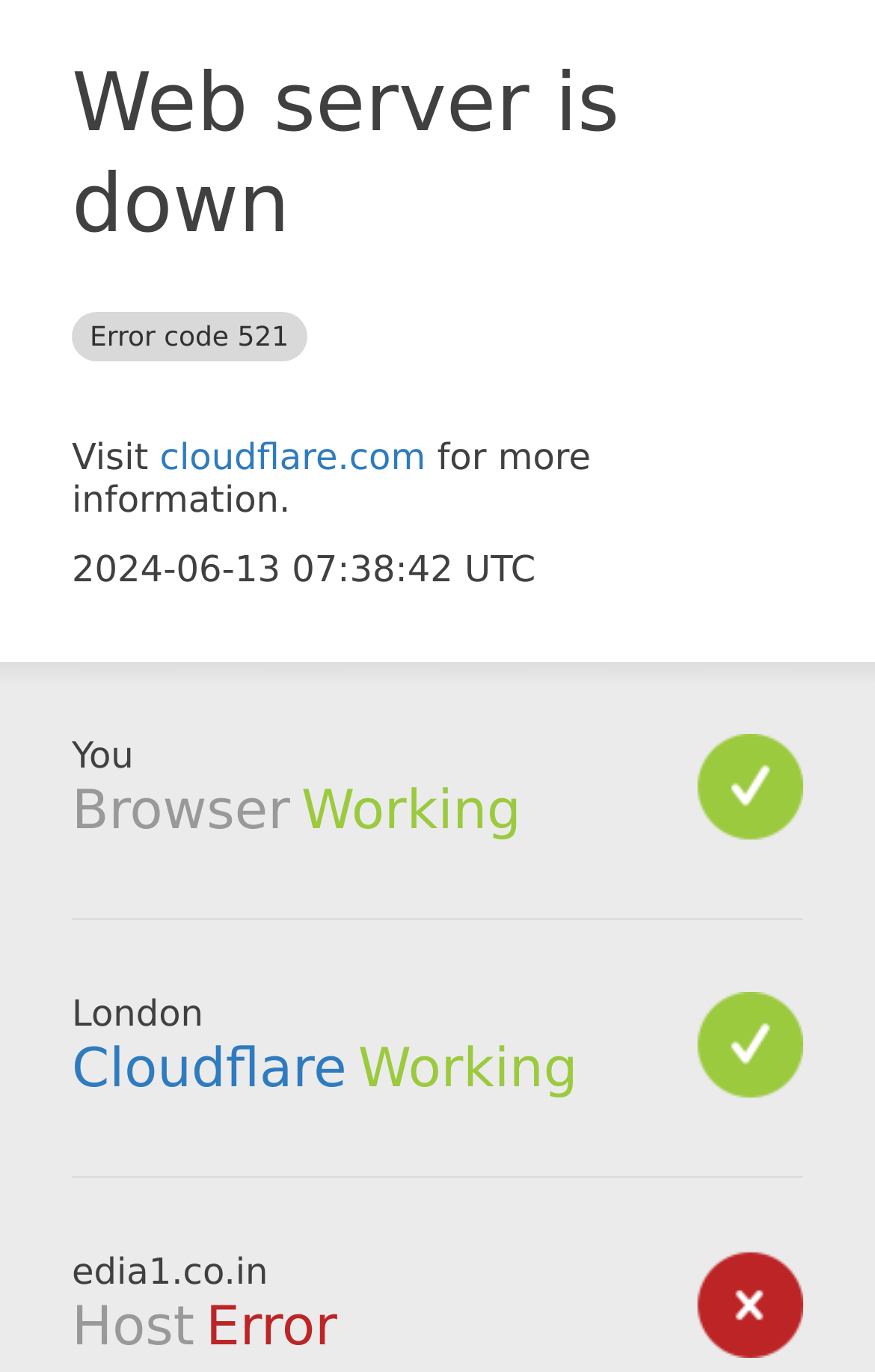What is the URL of the webpage?
Examine the screenshot and reply with a single word or phrase.

edia1.co.in